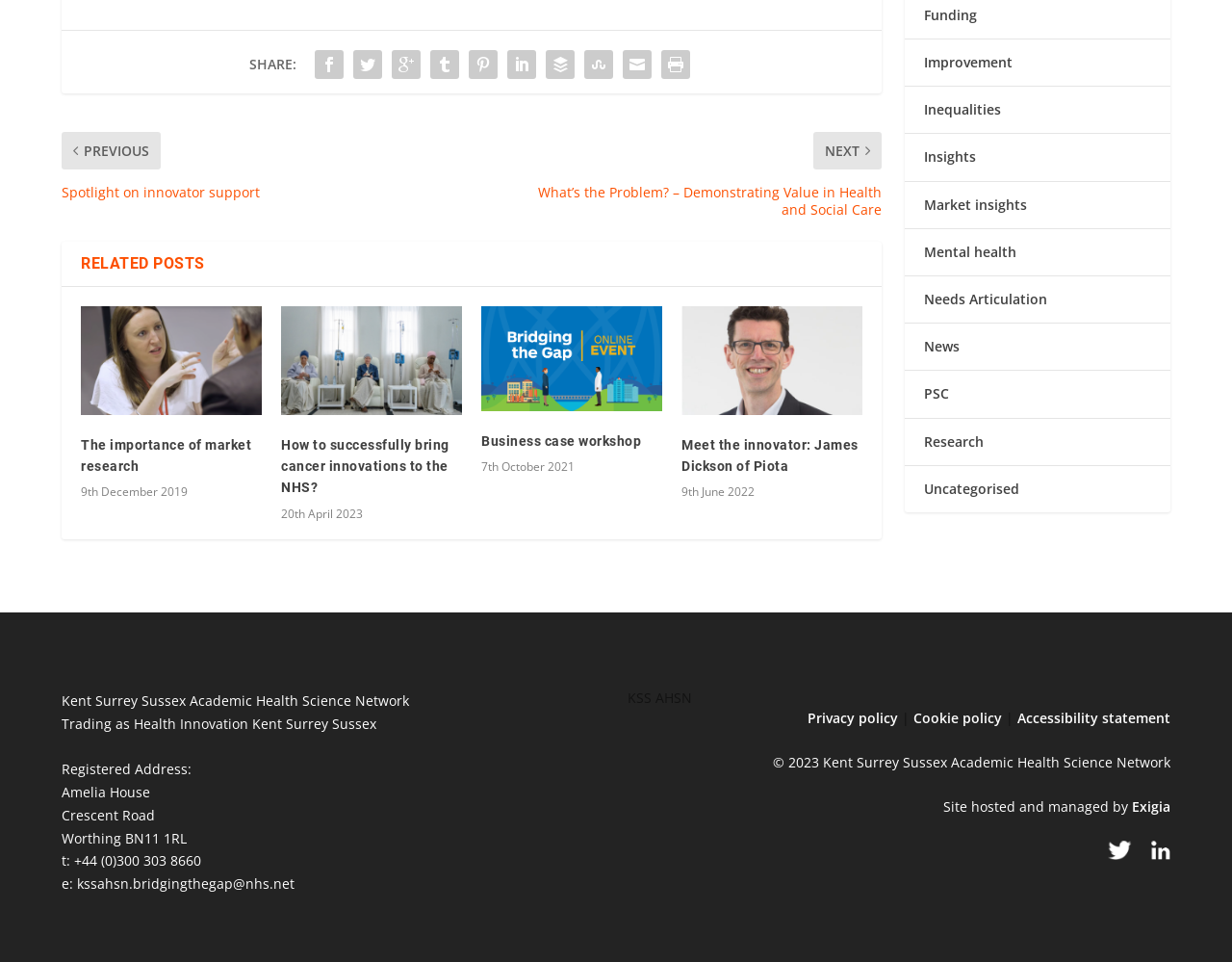Consider the image and give a detailed and elaborate answer to the question: 
What is the address of the organization?

I found the address of the organization at the bottom of the webpage, where it says 'Registered Address: Amelia House, Crescent Road, Worthing BN11 1RL'.